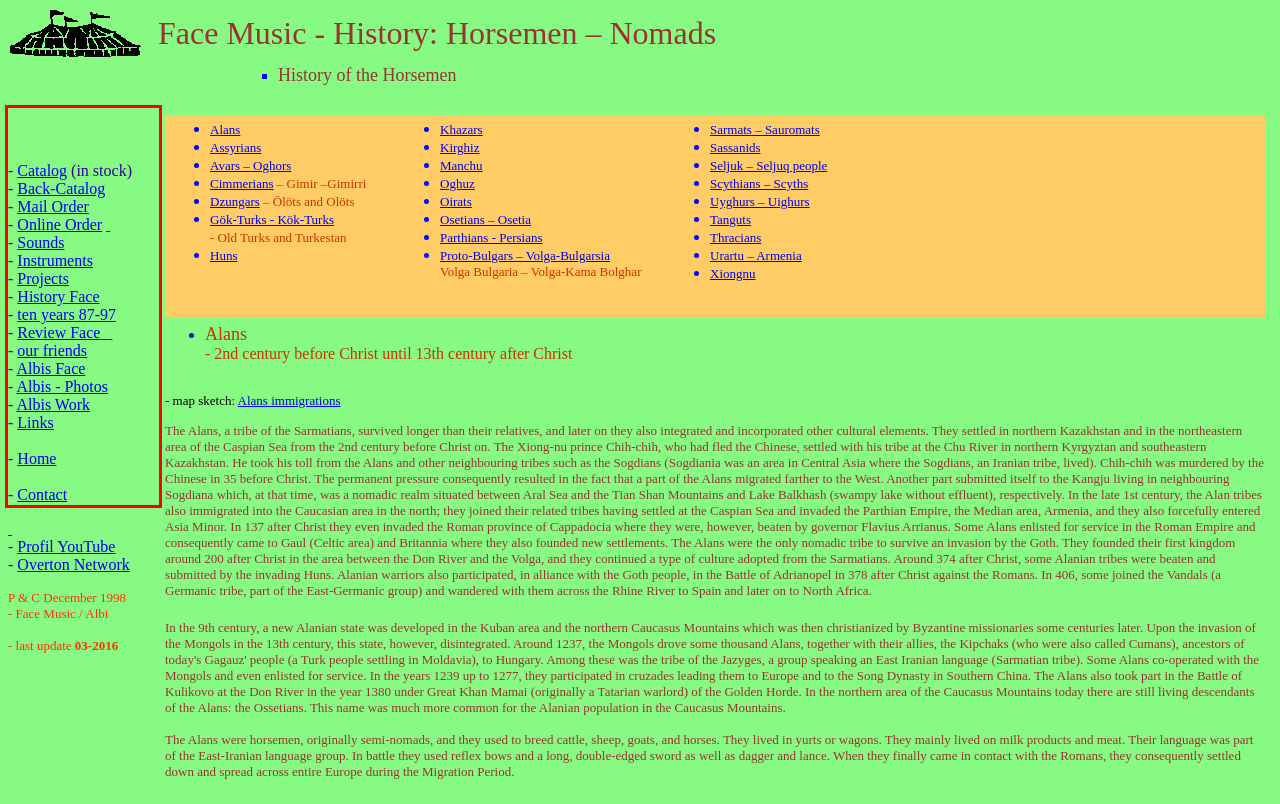You have a webpage screenshot with a red rectangle surrounding a UI element. Extract the text content from within this red bounding box.

- Catalog (in stock) - Back-Catalog - Mail Order - Online Order - Sounds - Instruments - Projects - History Face - ten years 87-97 - Review Face - our friends - Albis Face - Albis - Photos - Albis Work - Links - Home - Contact